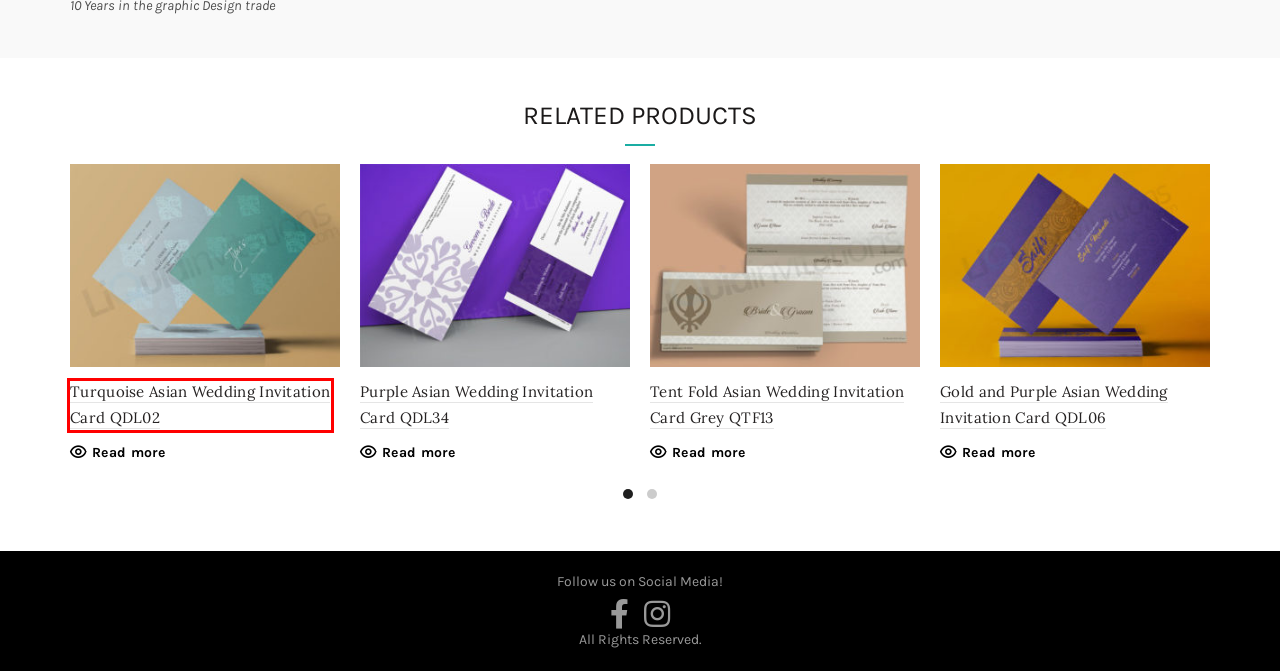You are given a screenshot of a webpage within which there is a red rectangle bounding box. Please choose the best webpage description that matches the new webpage after clicking the selected element in the bounding box. Here are the options:
A. Gold and Purple Asian Wedding Invitation Card QDL06 | Shaadiga | The Home of Asian Wedding Planning
B. Purple Asian Wedding Invitation Card QDL34 | Shaadiga | The Home of Asian Wedding Planning
C. Tent Fold Asian Wedding Invitation Card Grey QTF13 | Shaadiga | The Home of Asian Wedding Planning
D. invitation cards | Shaadiga | The Home of Asian Wedding Planning
E. Event Management
F. Turquoise Asian Wedding Invitation Card QDL02 | Shaadiga | The Home of Asian Wedding Planning
G. My Account
H. Pink Asian Wedding Invitation Card QDL16 | Shaadiga | The Home of Asian Wedding Planning

F